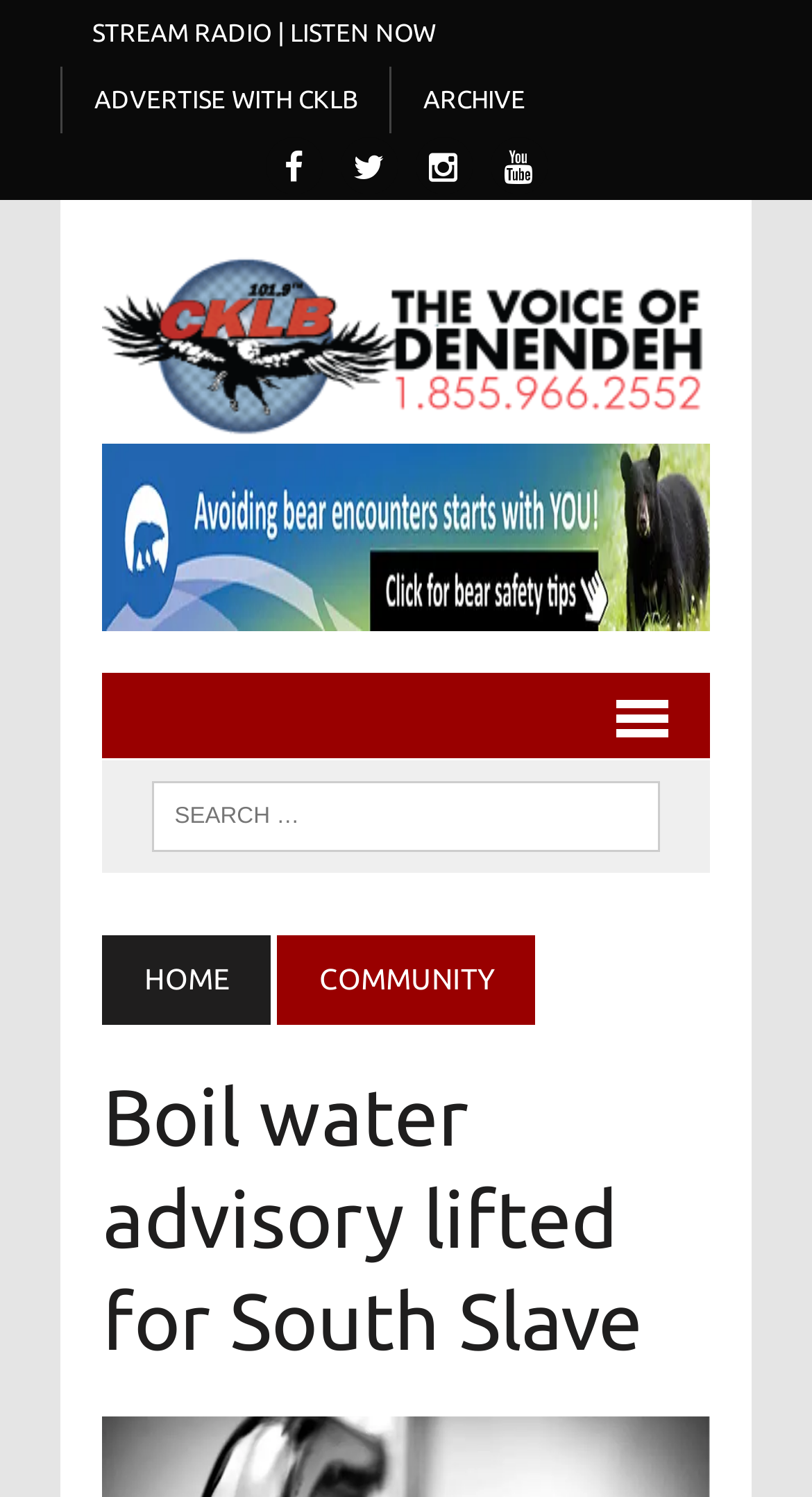Is there a search function on the page?
Give a comprehensive and detailed explanation for the question.

I found the search function by looking at the page and seeing a search box with a label 'SEARCH FOR:'.